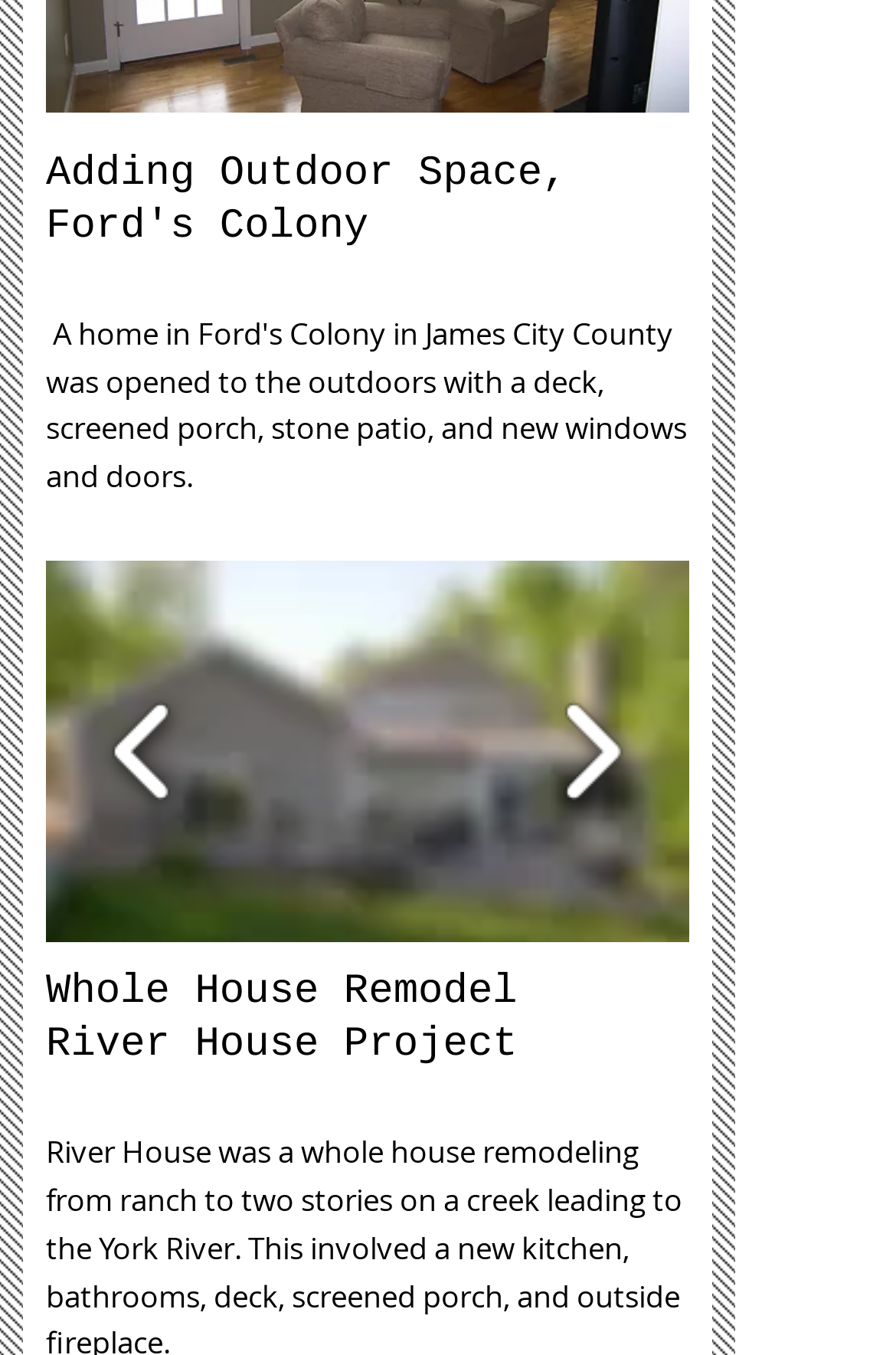What is the text on the top-left heading?
Answer the question with a single word or phrase derived from the image.

Adding Outdoor Space, Ford's Colony